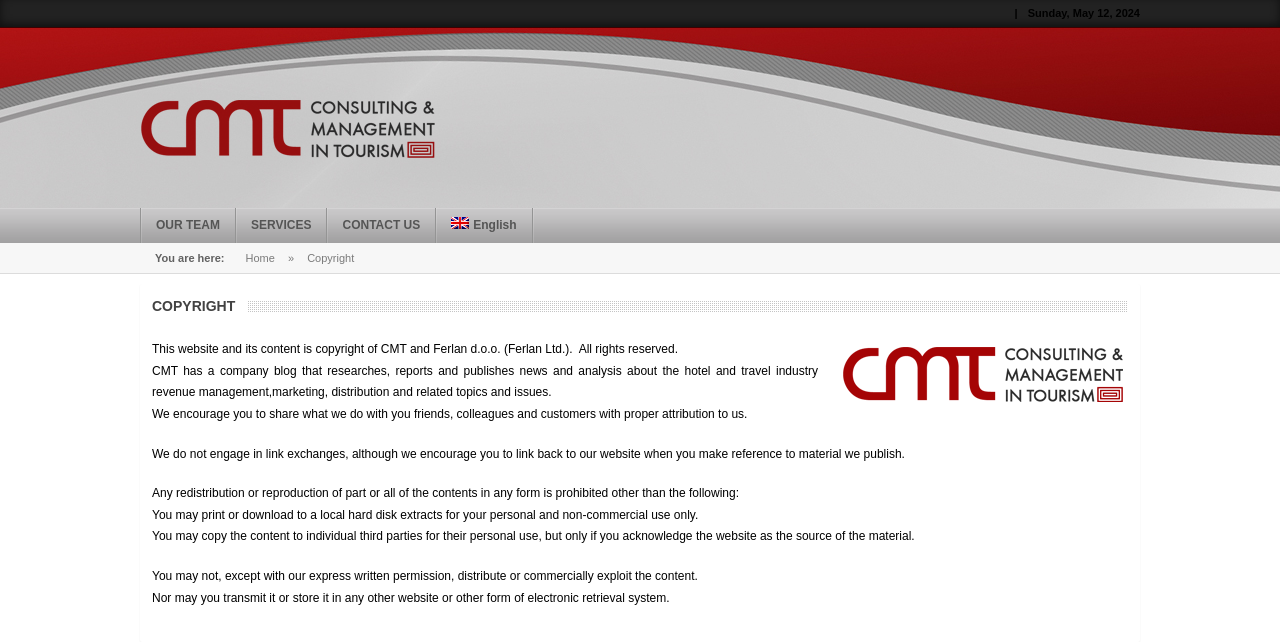Locate the bounding box of the UI element based on this description: "CONTACT US". Provide four float numbers between 0 and 1 as [left, top, right, bottom].

[0.256, 0.324, 0.341, 0.379]